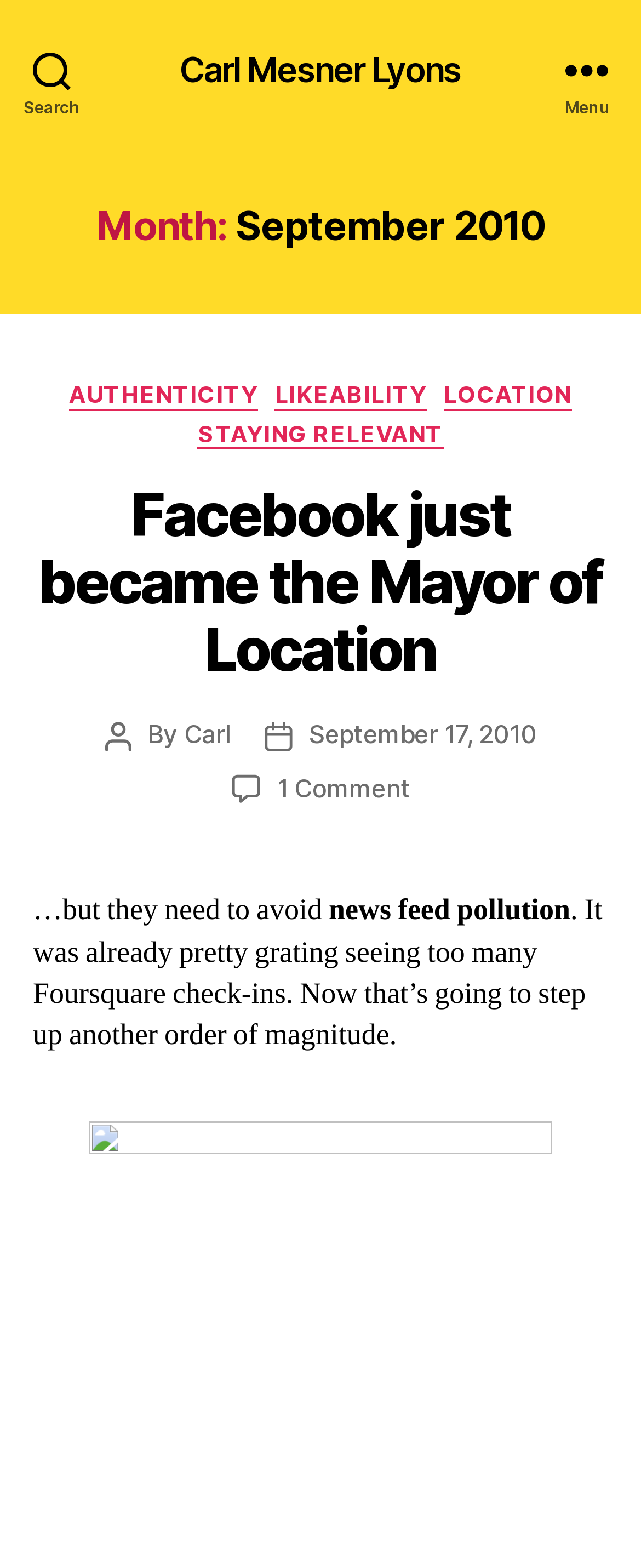Extract the bounding box for the UI element that matches this description: "Digital Desk".

None